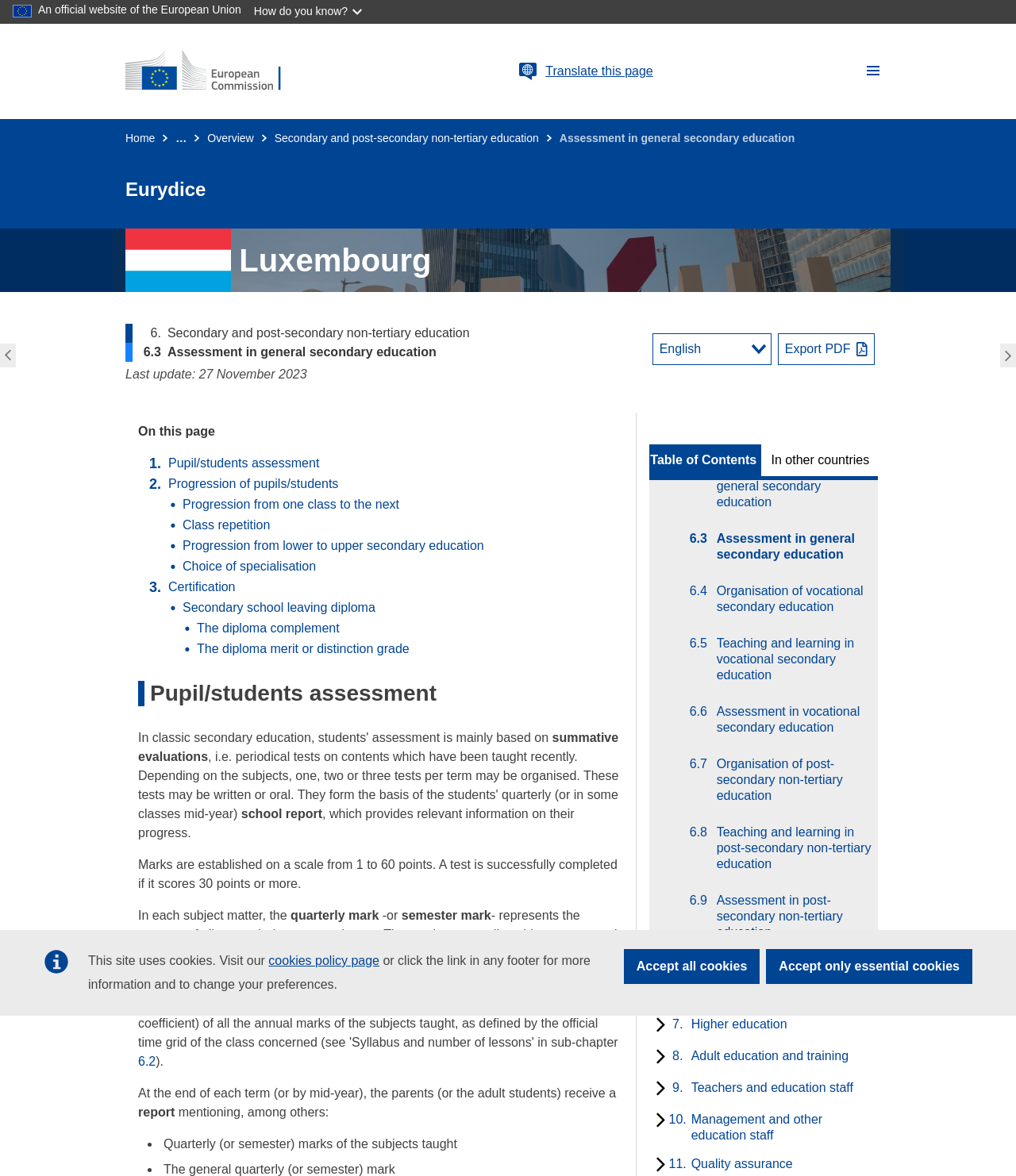Please determine the bounding box coordinates for the UI element described here. Use the format (top-left x, top-left y, bottom-right x, bottom-right y) with values bounded between 0 and 1: Books & Reference

None